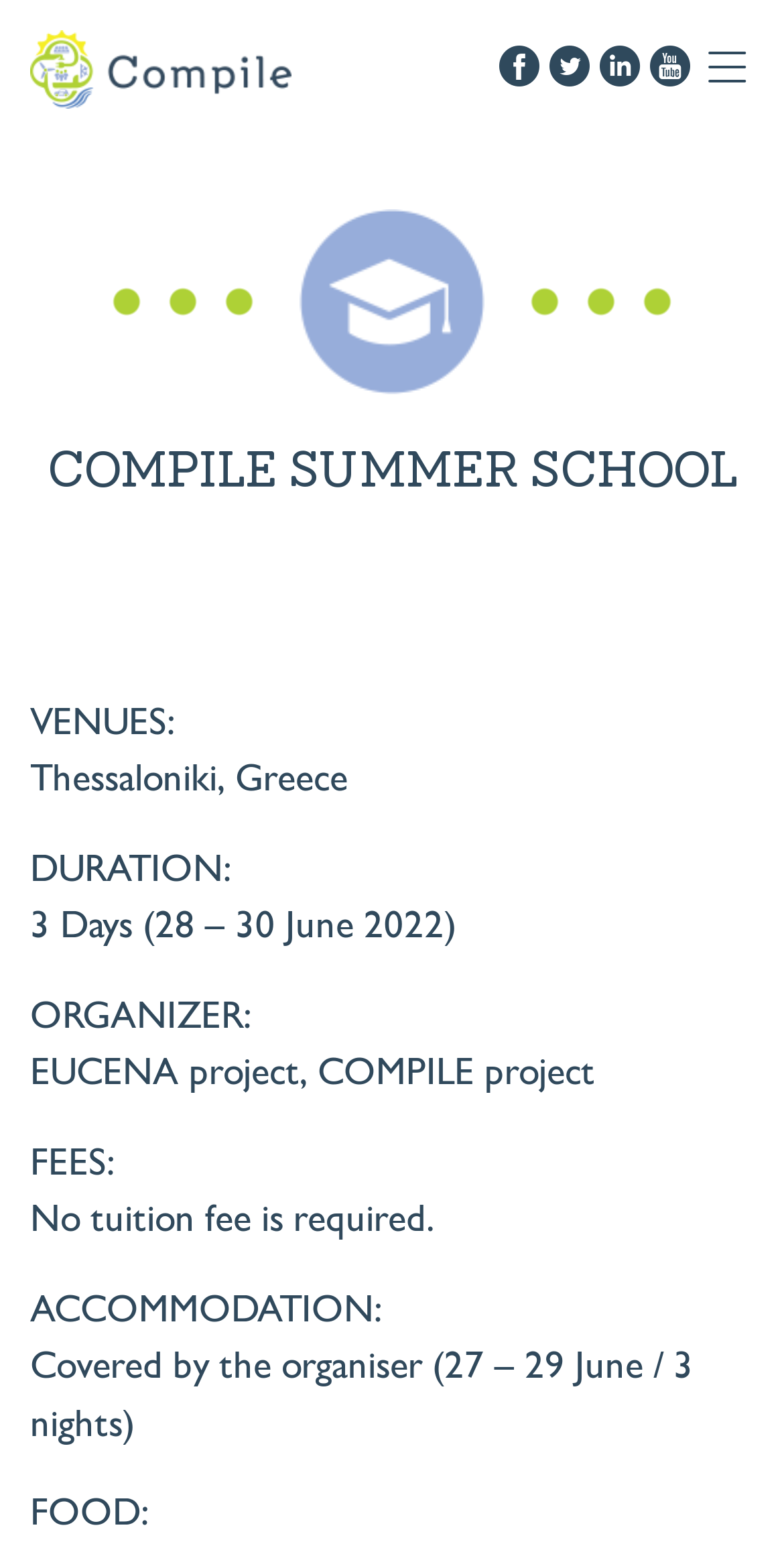Identify and provide the main heading of the webpage.

COMPILE SUMMER SCHOOL